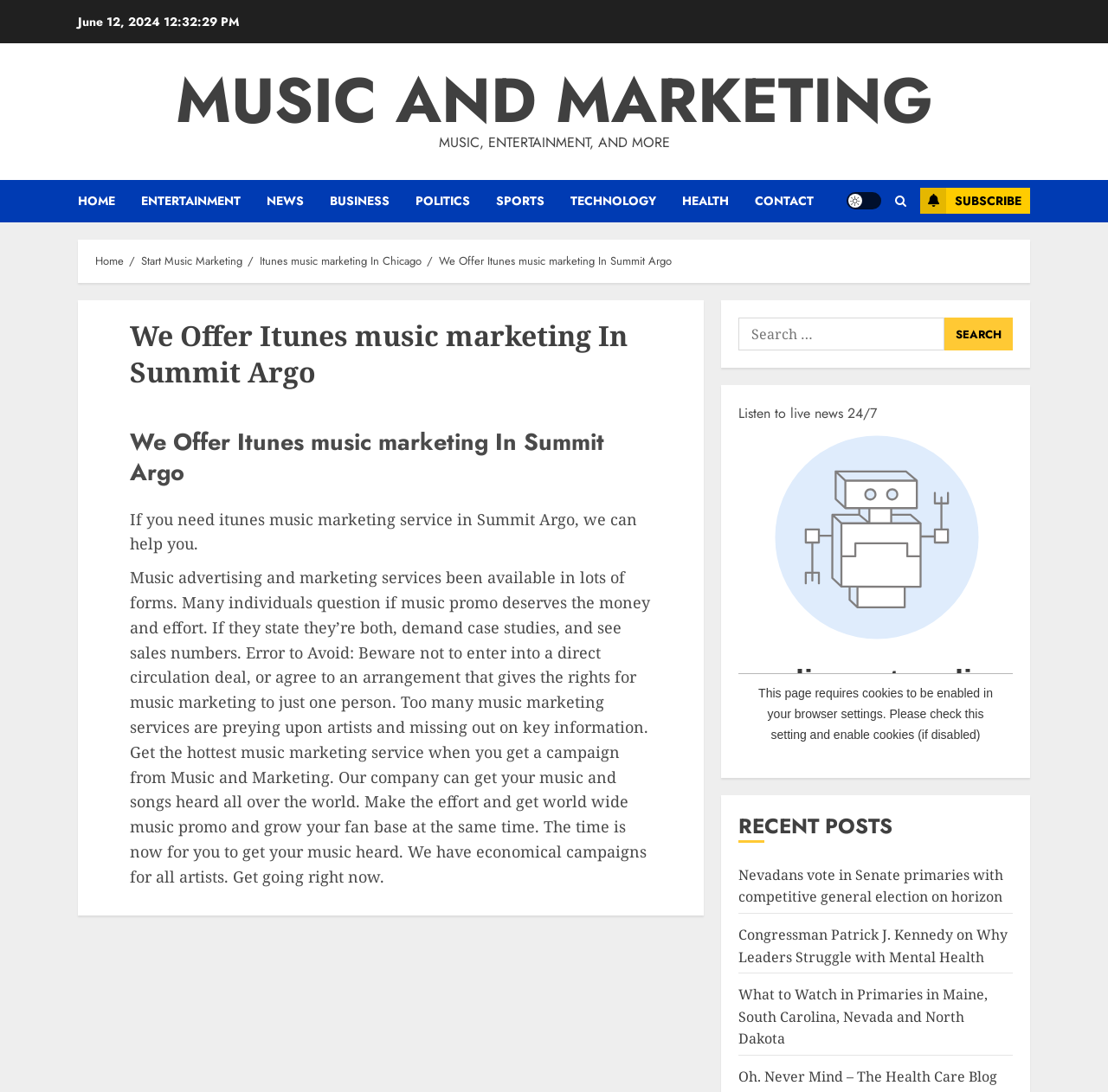What is the date displayed on the webpage?
Please answer the question with a detailed and comprehensive explanation.

The date is displayed at the top of the webpage, which is June 12, 2024, indicating the current date or the date of the last update.